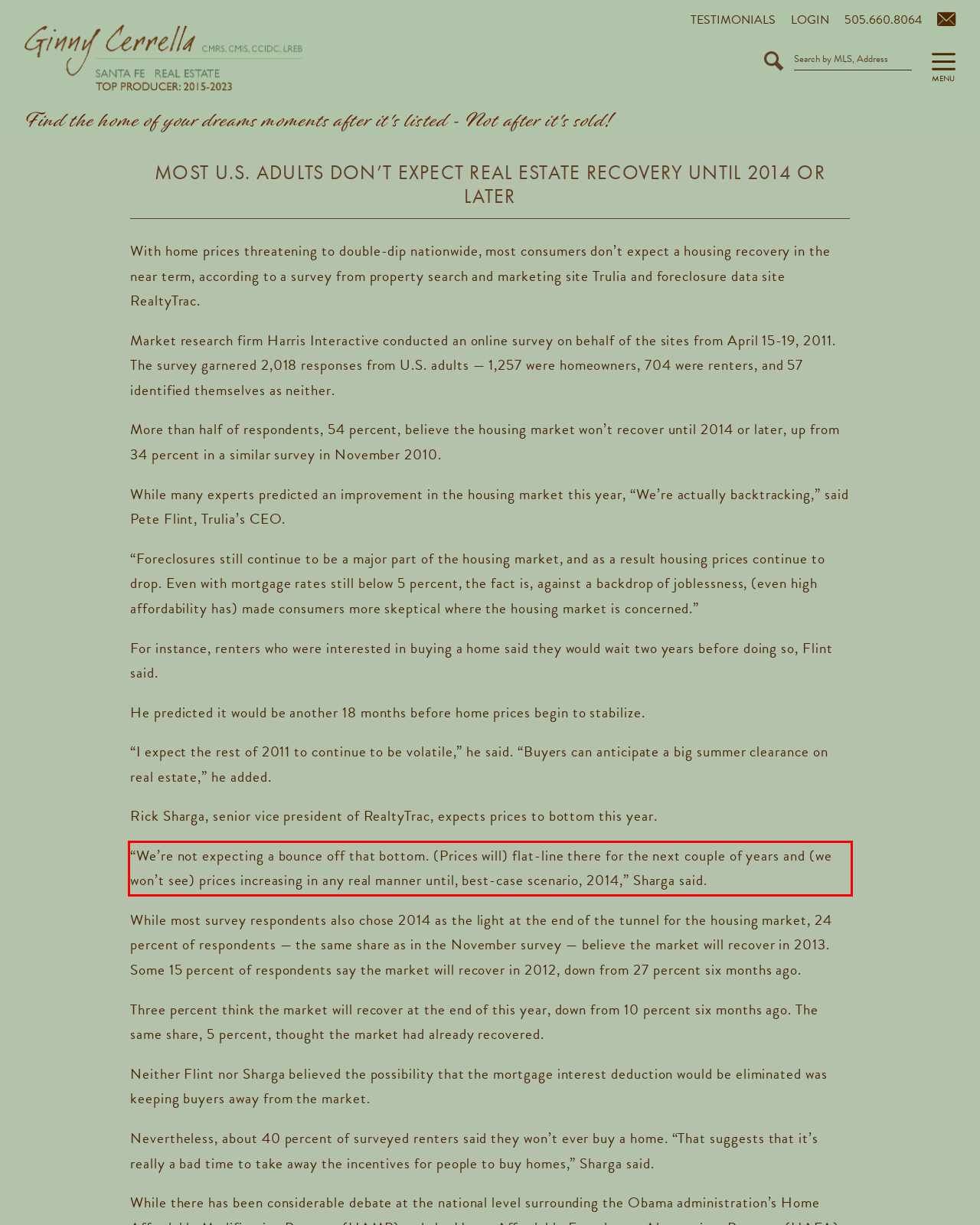Within the screenshot of the webpage, there is a red rectangle. Please recognize and generate the text content inside this red bounding box.

“We’re not expecting a bounce off that bottom. (Prices will) flat-line there for the next couple of years and (we won’t see) prices increasing in any real manner until, best-case scenario, 2014,” Sharga said.